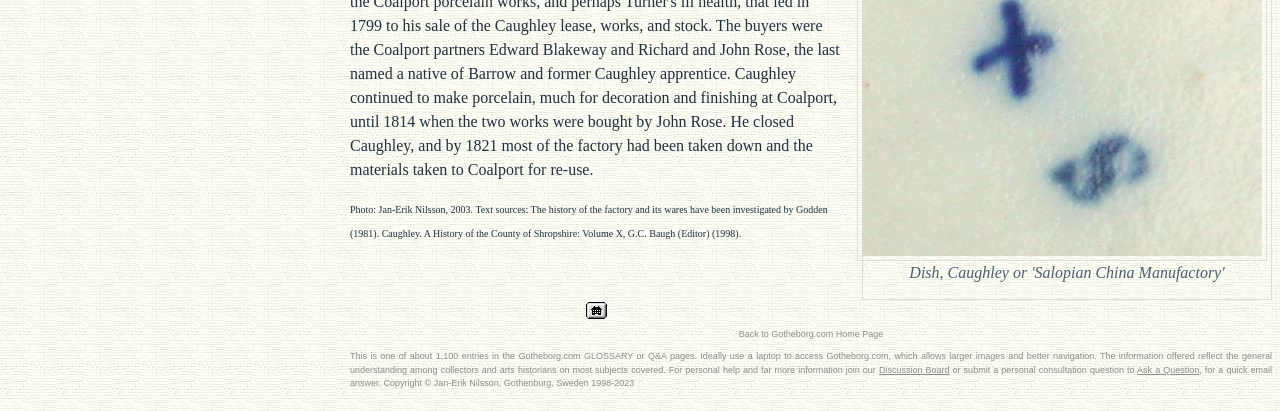Please identify the bounding box coordinates of the region to click in order to complete the given instruction: "Go to the 'HOME - Back to Gotheborg.com Home Page'". The coordinates should be four float numbers between 0 and 1, i.e., [left, top, right, bottom].

[0.273, 0.735, 0.994, 0.776]